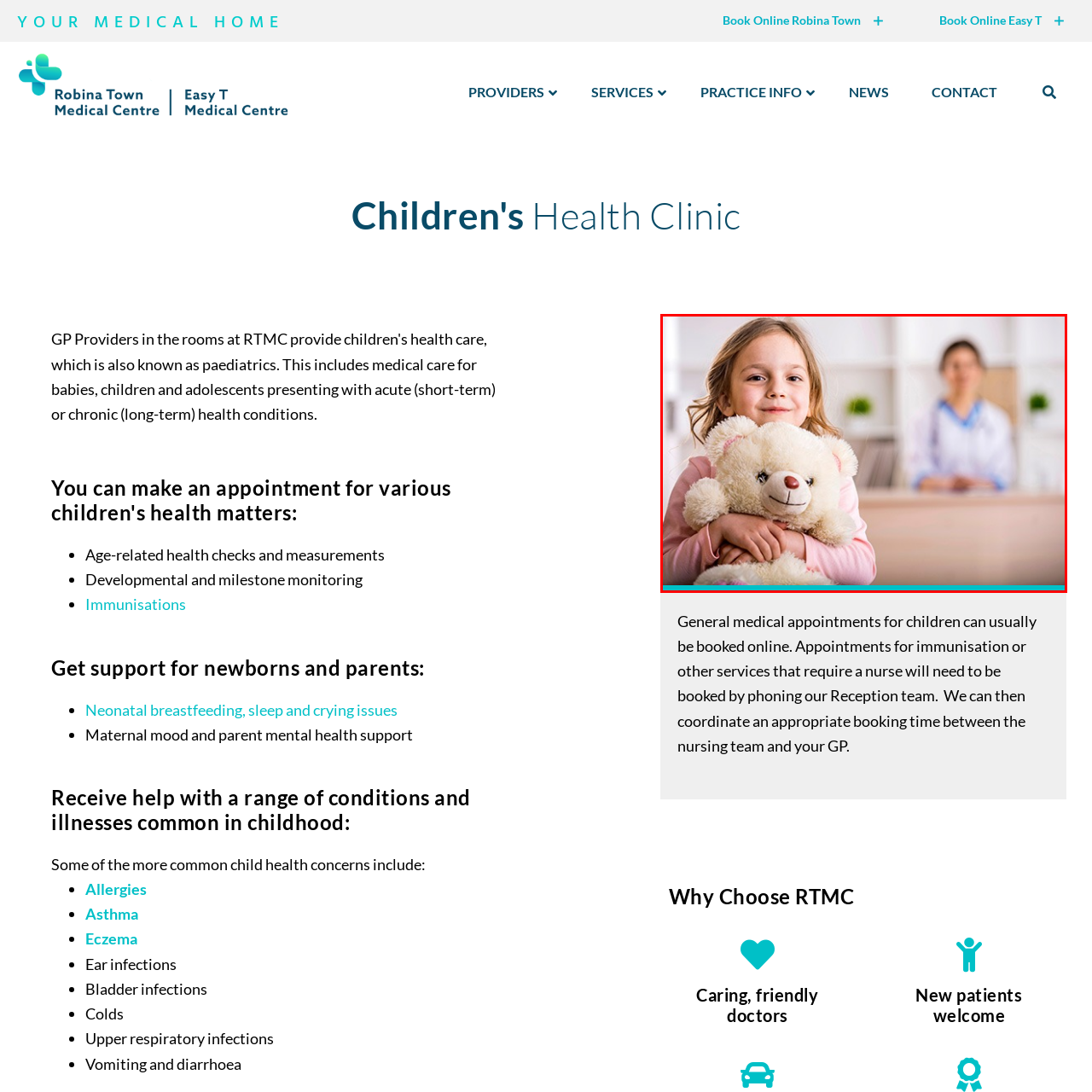Explain what is happening in the image inside the red outline in great detail.

The image depicts a young girl smiling warmly while holding a soft teddy bear closely to her chest. She appears to be in a welcoming environment, likely a medical setting tailored for children, as inferred from the soft lighting and background elements suggesting a reception area. In the background, a healthcare professional is subtly visible, providing a reassuring presence. The scene embodies a sense of comfort and care, which aligns with the ethos of a children's health clinic, where general medical appointments can typically be made for various health matters. This image captures the essence of pediatric care, emphasizing the importance of a supportive atmosphere for young patients.